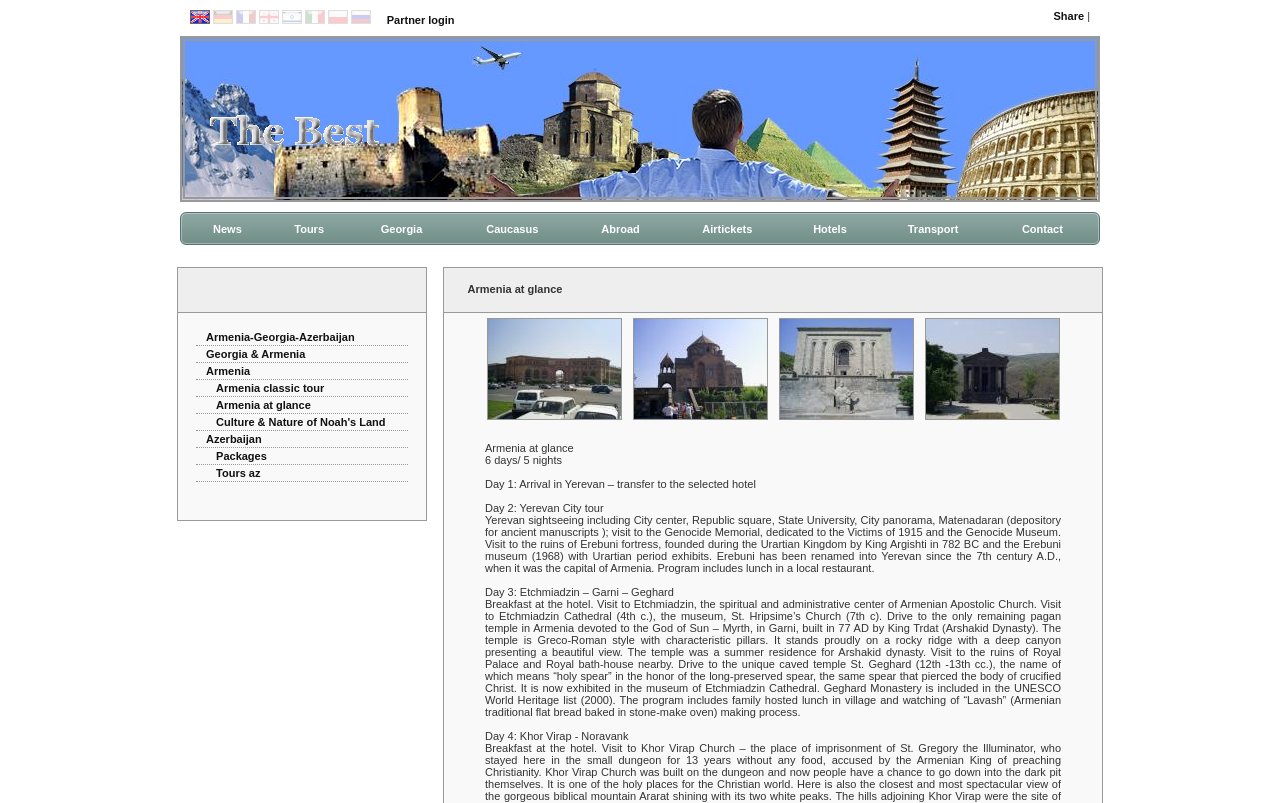Find the bounding box coordinates for the UI element that matches this description: "Armenia".

[0.161, 0.455, 0.195, 0.469]